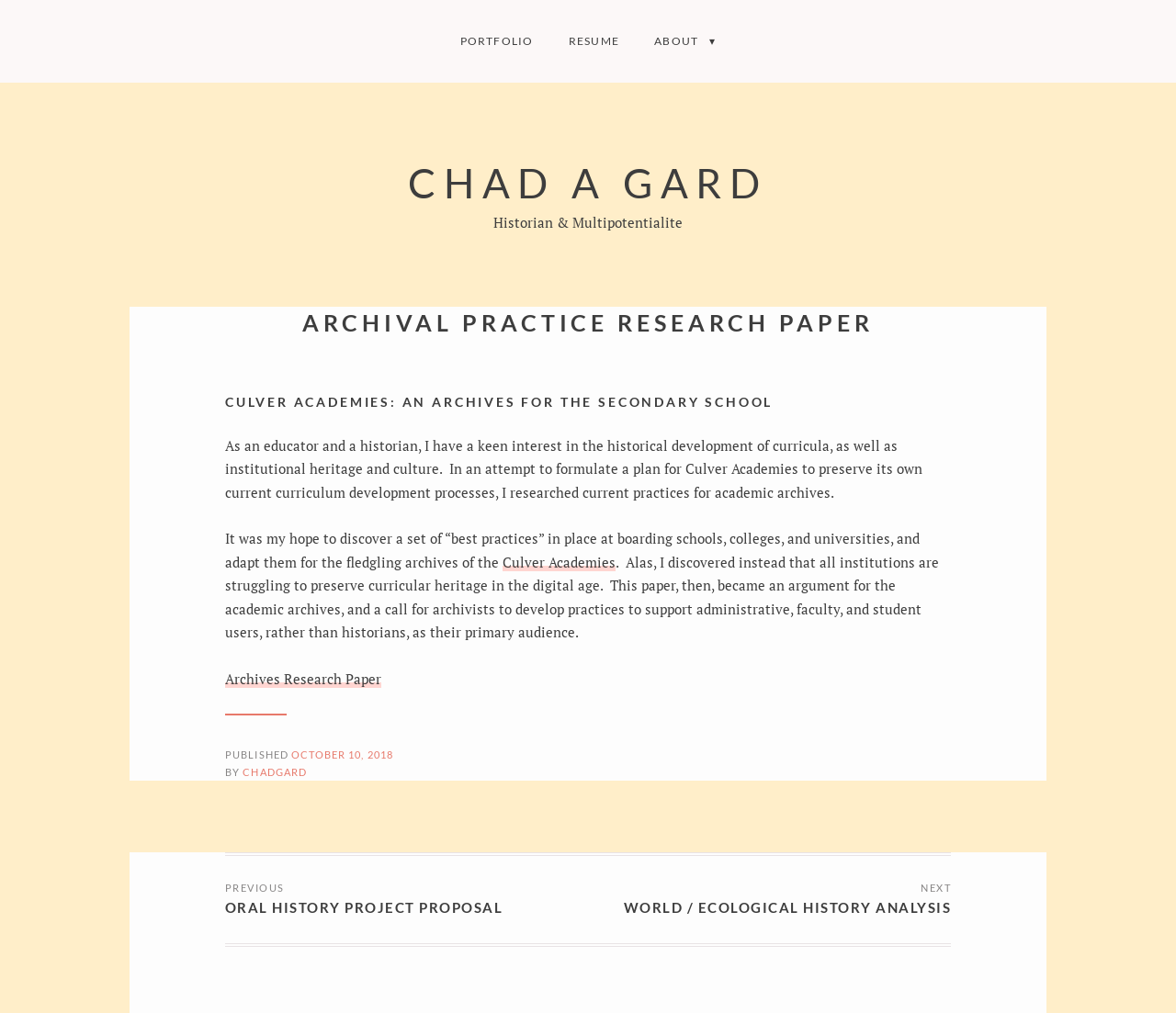What is the topic of the research paper?
Please provide a comprehensive and detailed answer to the question.

The topic of the research paper can be determined by looking at the heading 'CULVER ACADEMIES: AN ARCHIVES FOR THE SECONDARY SCHOOL' which is located within the article element. This suggests that the research paper is about creating an archives for Culver Academies.